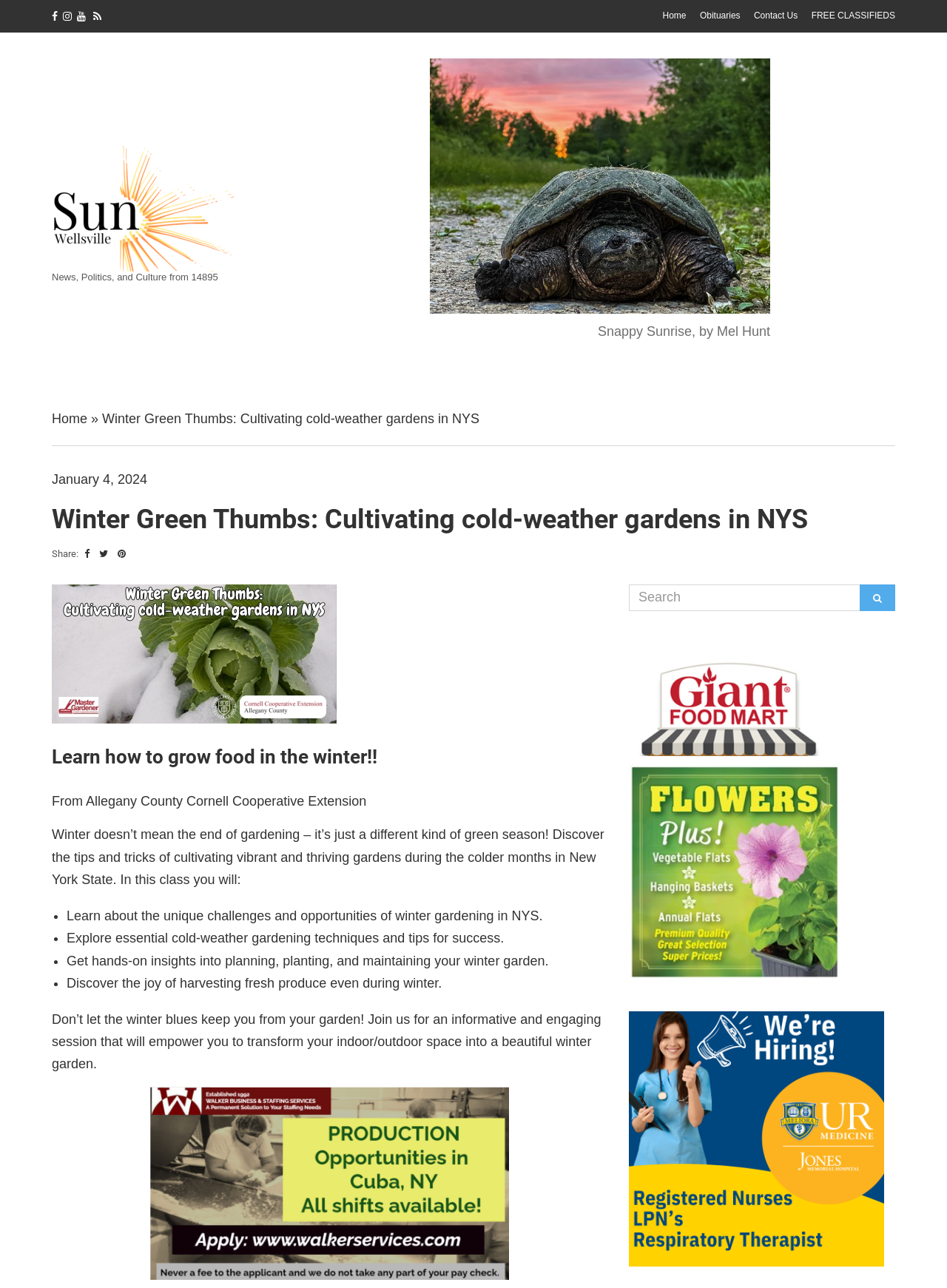Identify the bounding box coordinates of the element to click to follow this instruction: 'Click the search button'. Ensure the coordinates are four float values between 0 and 1, provided as [left, top, right, bottom].

None